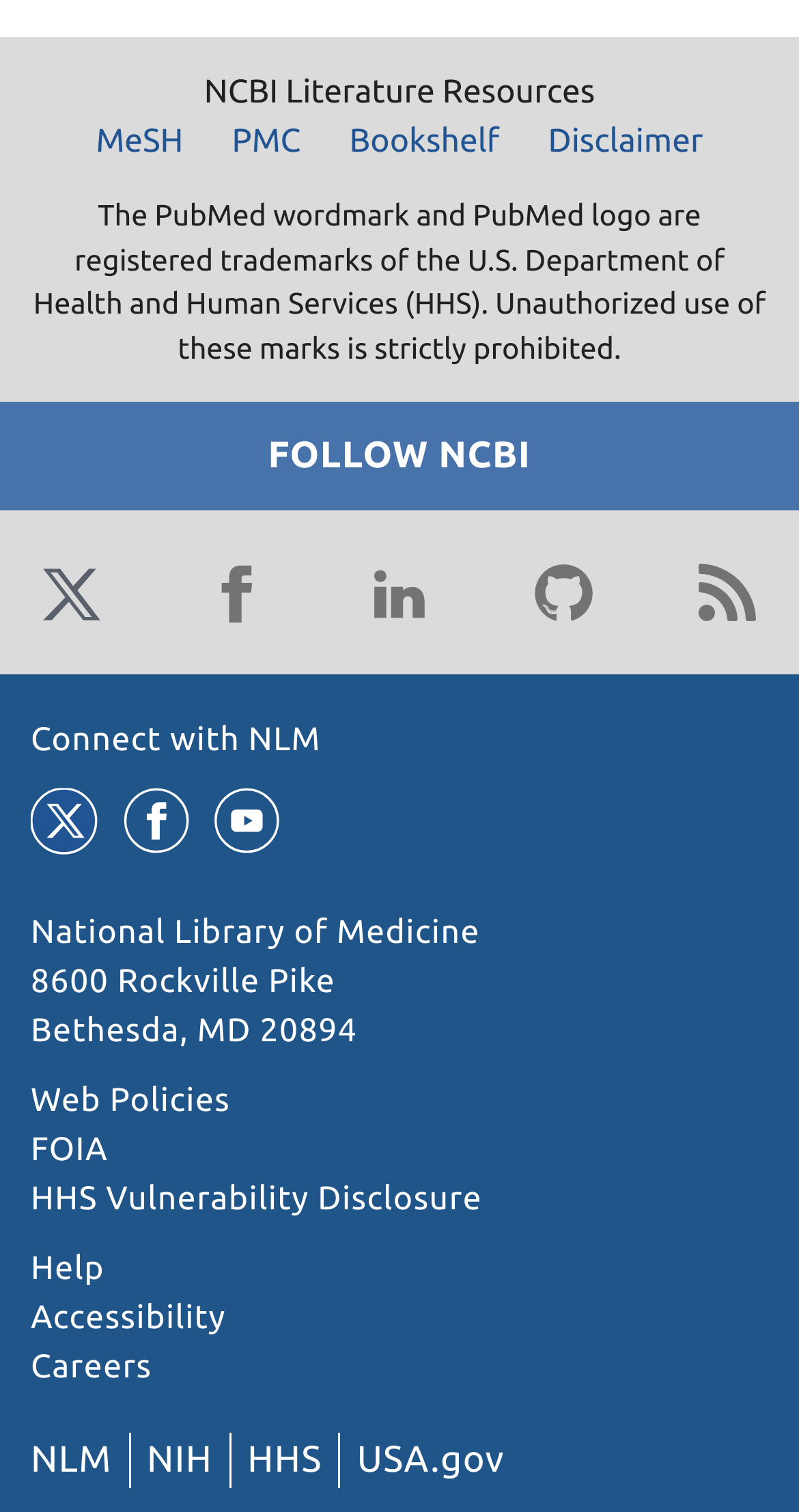How many links are there in the footer?
Please elaborate on the answer to the question with detailed information.

I counted the number of links in the footer by looking at the links with text such as 'Connect with NLM', 'Twitter', 'Facebook', 'YouTube', 'Web Policies', 'FOIA', 'HHS Vulnerability Disclosure', 'Help', 'Accessibility', 'Careers', 'NLM', 'NIH', and 'HHS'.